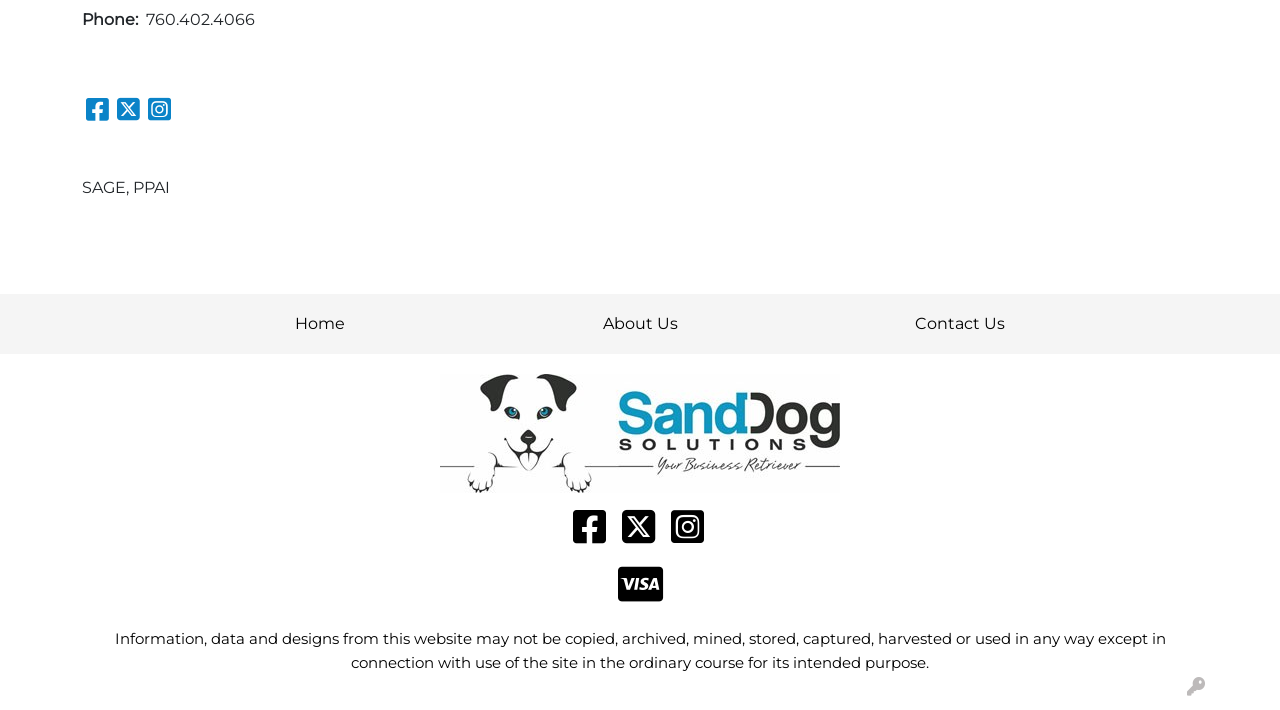Extract the bounding box coordinates of the UI element described: "title="Visit us on Instagram"". Provide the coordinates in the format [left, top, right, bottom] with values ranging from 0 to 1.

[0.524, 0.741, 0.55, 0.768]